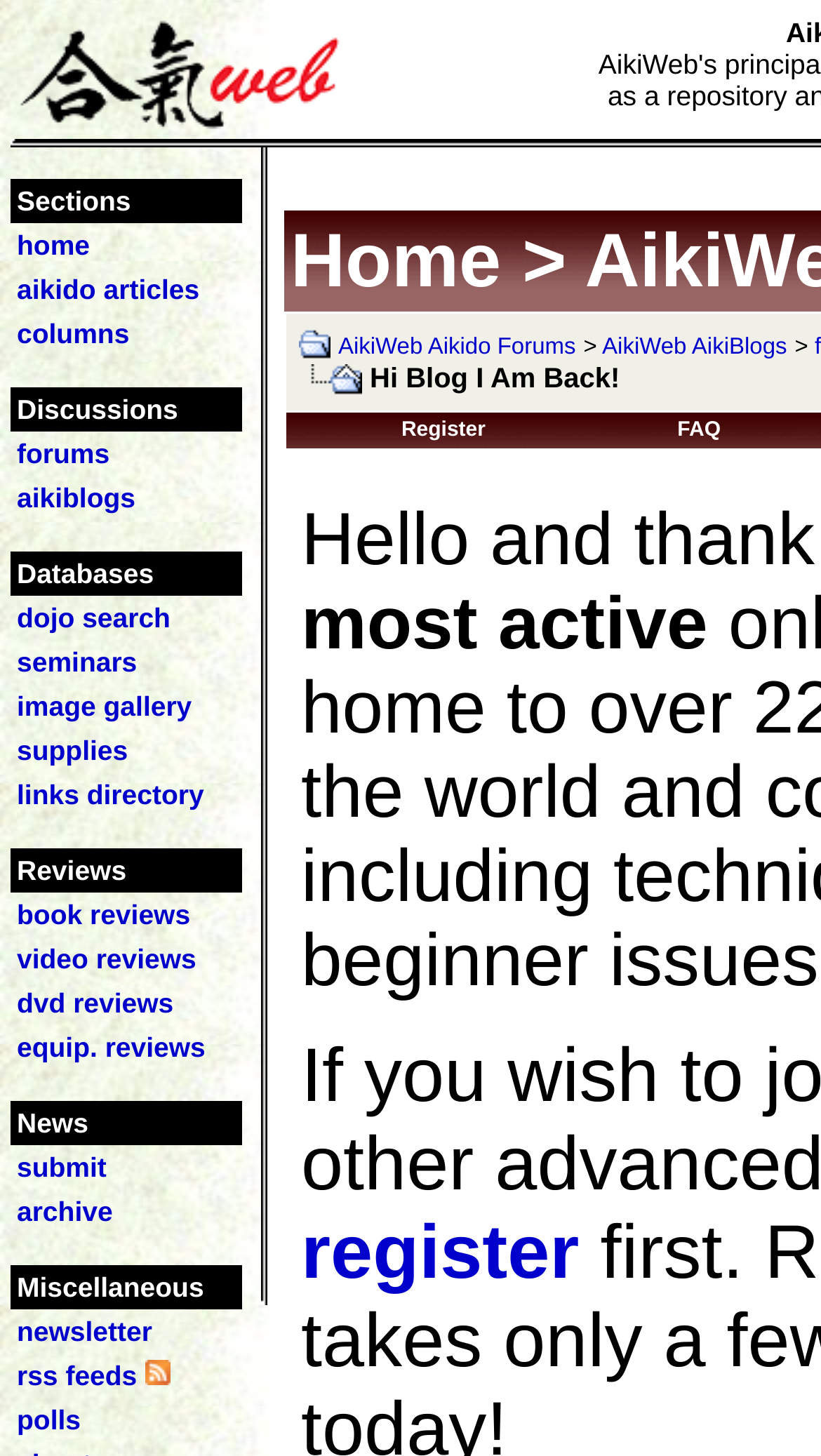What is the purpose of the 'dojo search' section?
Provide an in-depth and detailed explanation in response to the question.

The 'dojo search' section is likely intended to allow users to search for dojos, which are training facilities for martial arts like Aikido. The presence of this section suggests that the website provides a resource for users to find dojos, which is a common need for practitioners of Aikido.